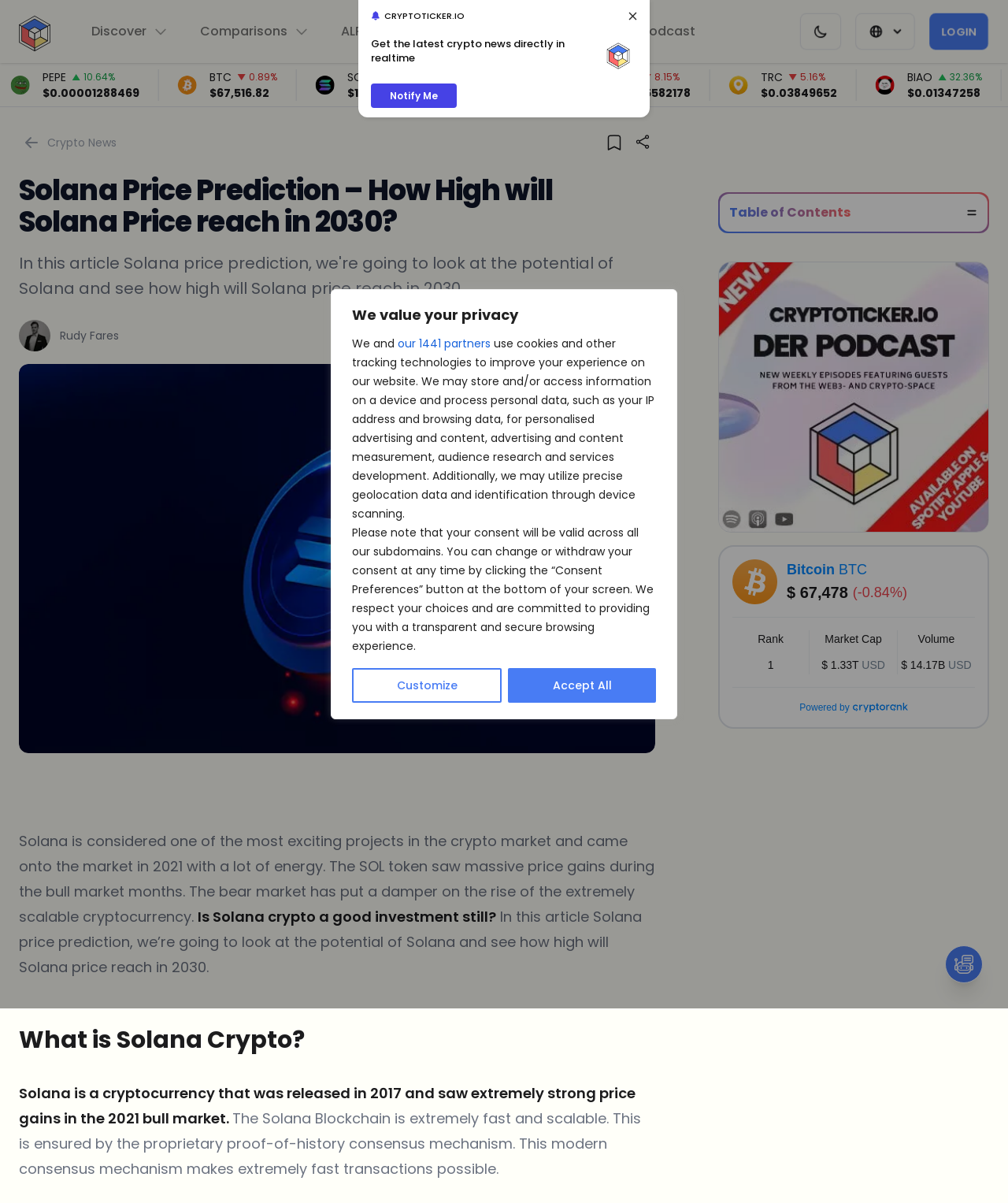Generate the title text from the webpage.

Solana Price Prediction – How High will Solana Price reach in 2030?